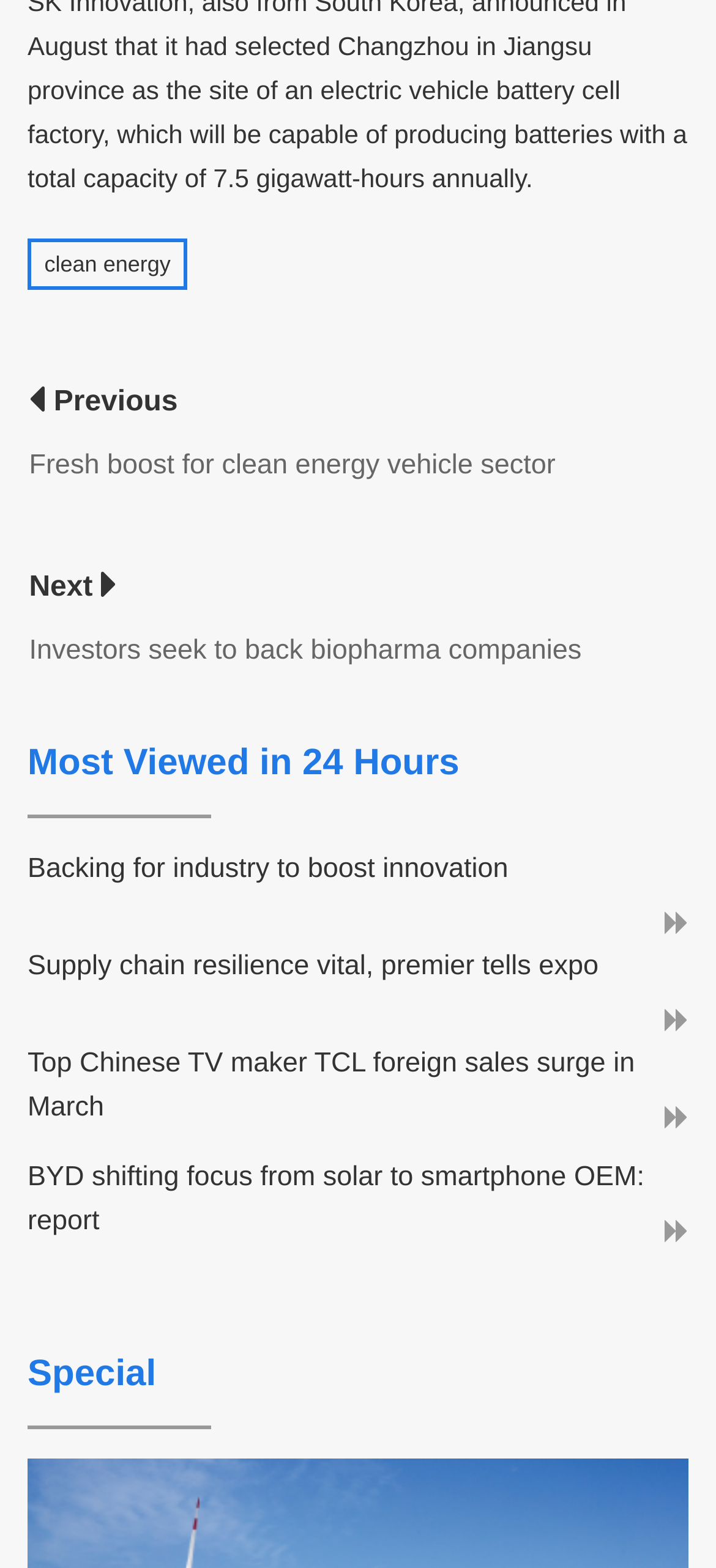What is the category of the first article?
Answer the question with a detailed explanation, including all necessary information.

The first article is categorized under 'clean energy' as indicated by the link 'clean energy' at the top of the webpage.